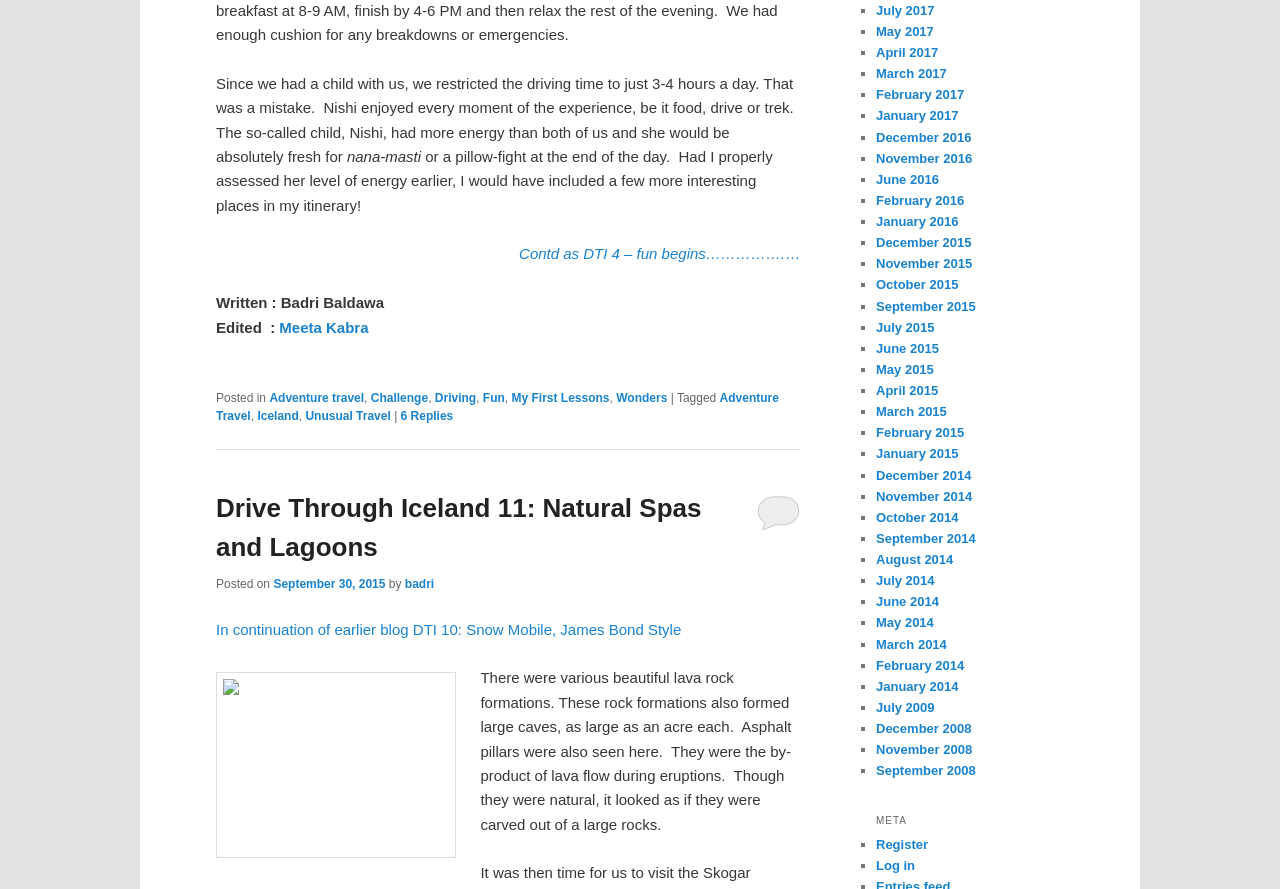Identify the bounding box coordinates of the region that should be clicked to execute the following instruction: "Click on the link to read the next part of the blog".

[0.406, 0.276, 0.625, 0.295]